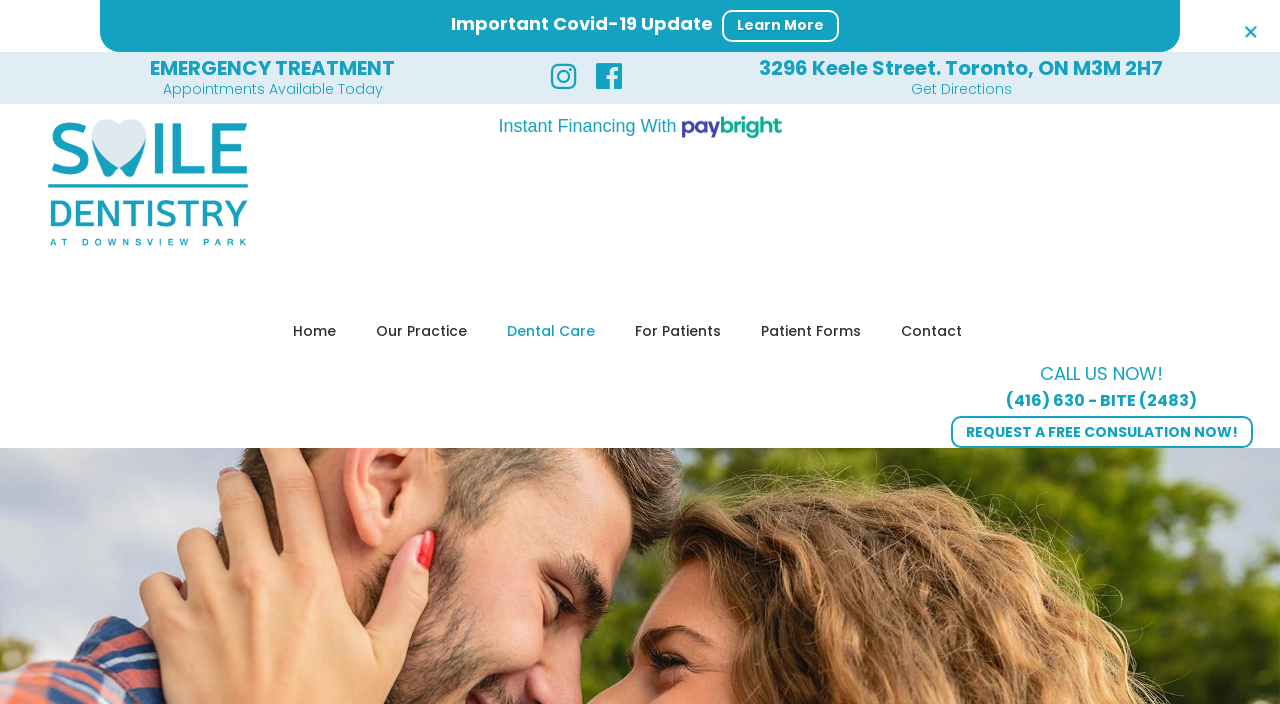Find the bounding box coordinates for the area that should be clicked to accomplish the instruction: "Call the dentist now".

[0.743, 0.554, 0.979, 0.586]